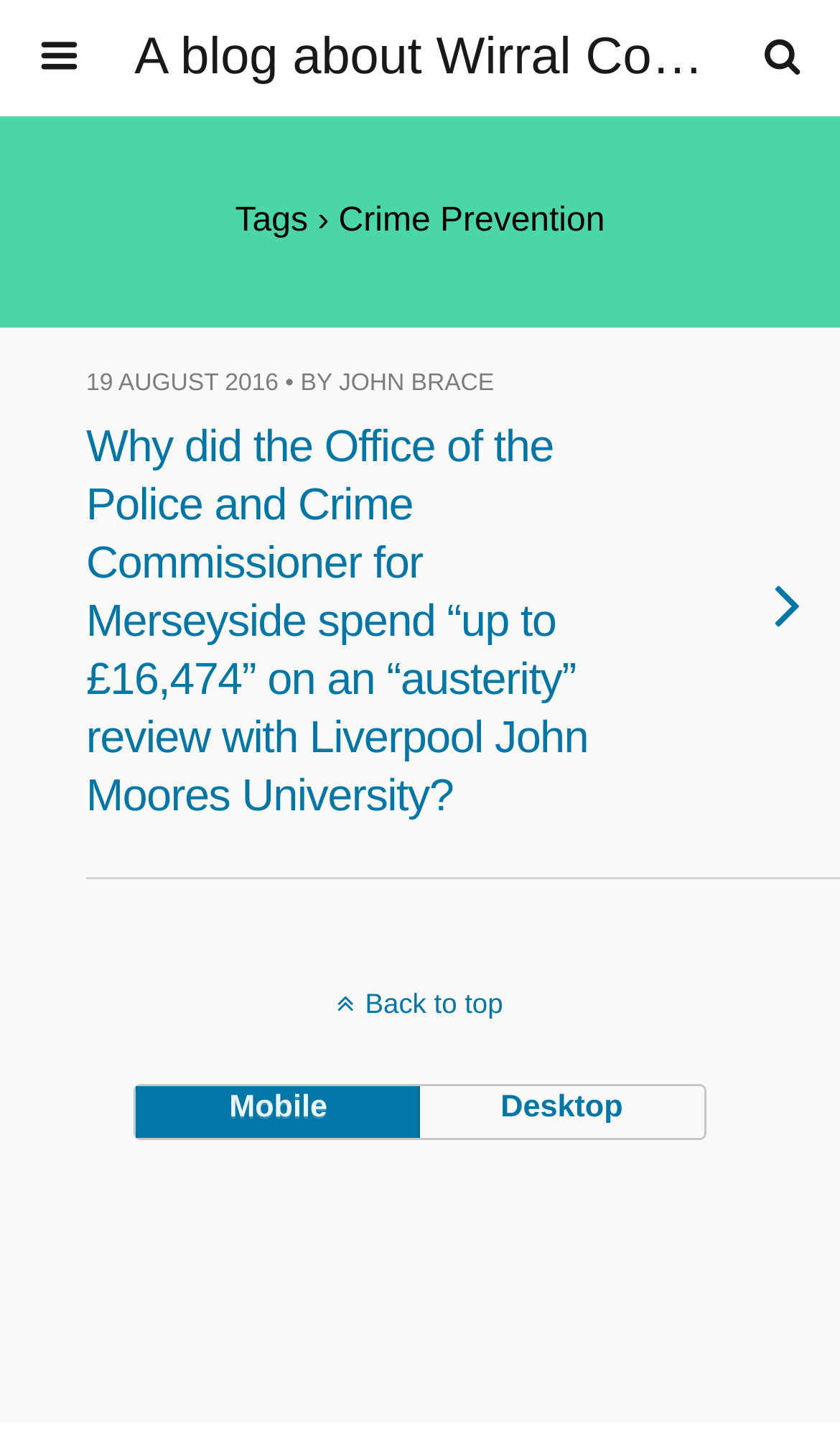Identify and provide the bounding box for the element described by: "mobile".

[0.163, 0.759, 0.5, 0.796]